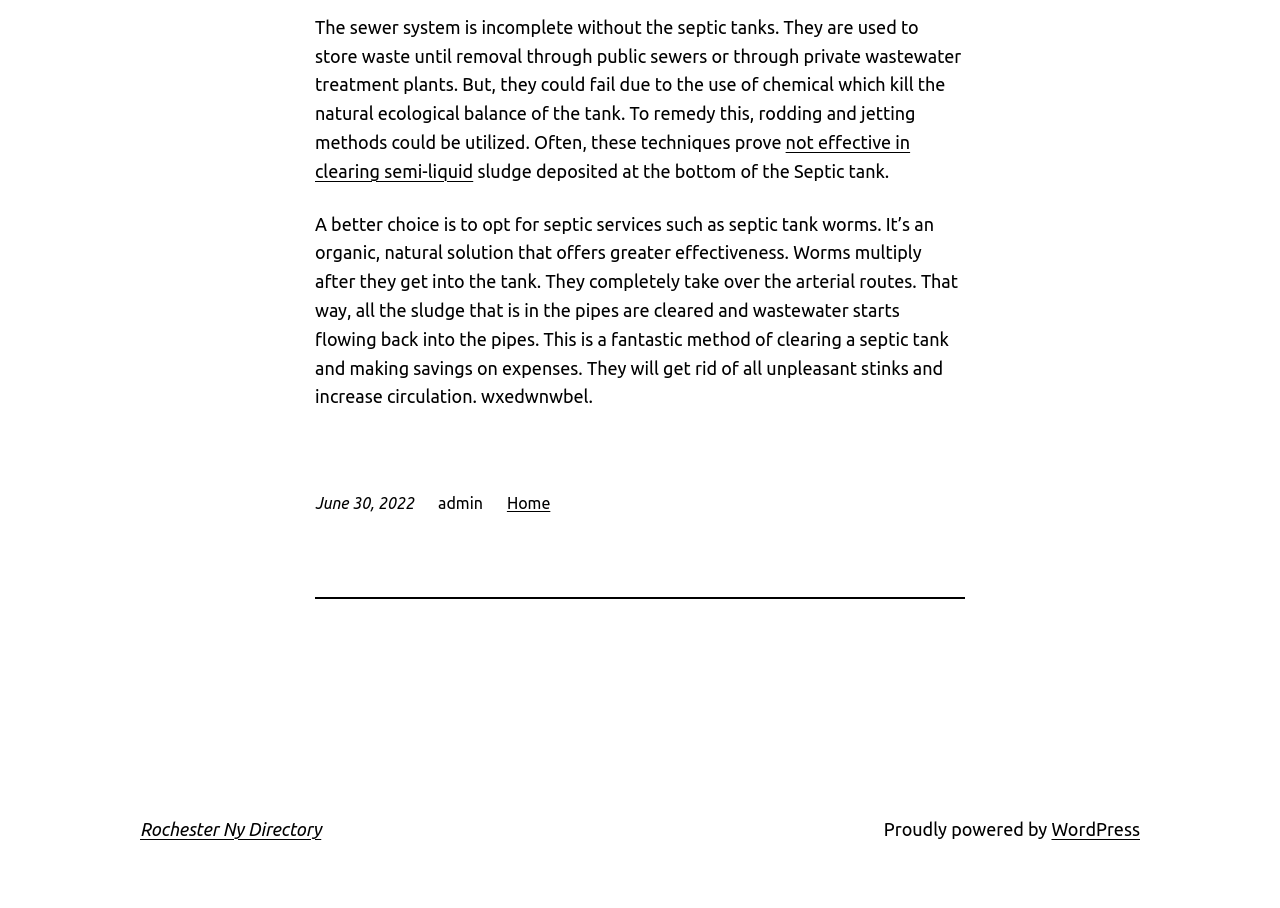Please predict the bounding box coordinates (top-left x, top-left y, bottom-right x, bottom-right y) for the UI element in the screenshot that fits the description: Rochester Ny Directory

[0.109, 0.902, 0.251, 0.924]